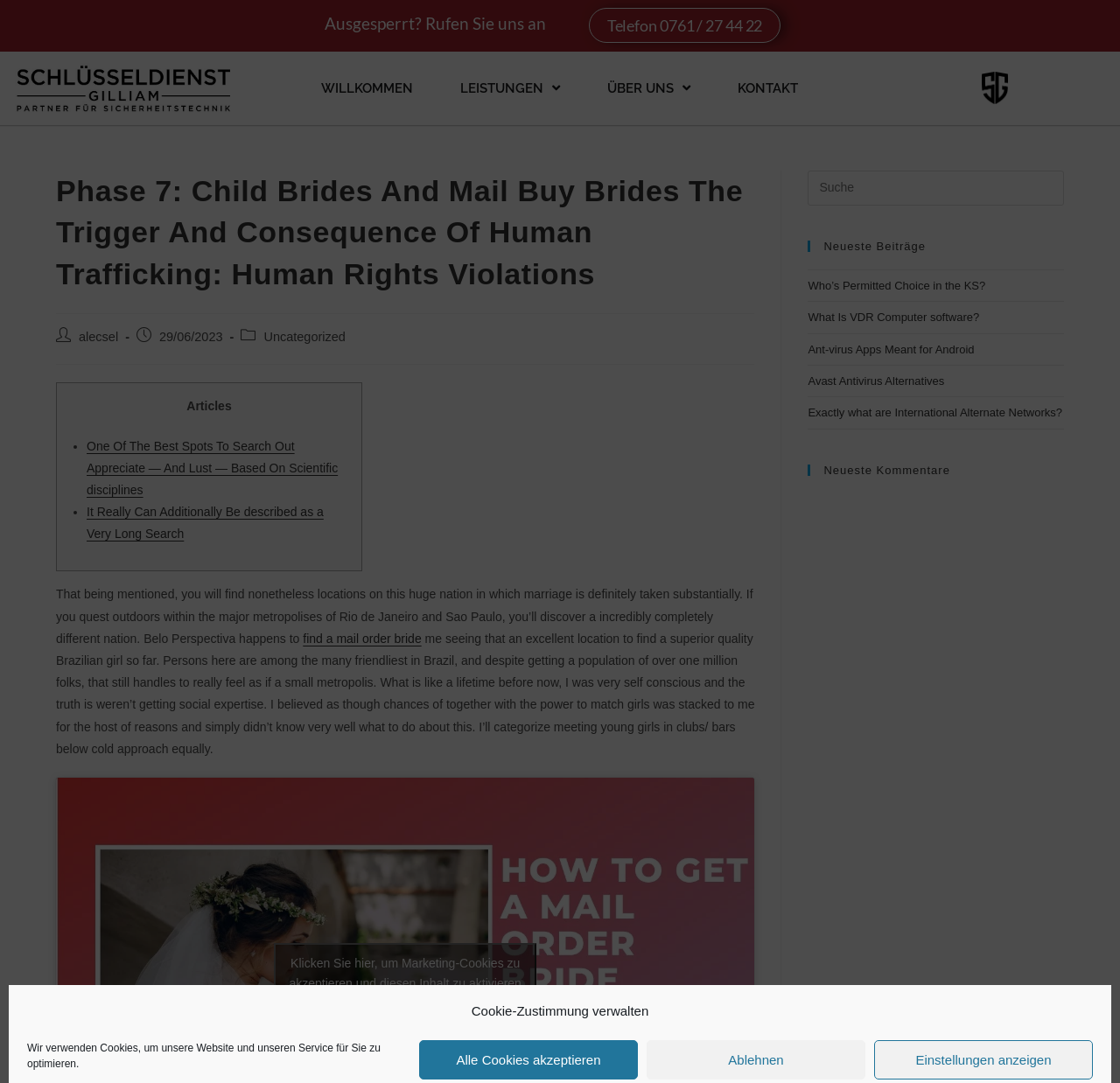Please reply to the following question with a single word or a short phrase:
What is the topic of the first listed post?

Who's Permitted Choice in the KS